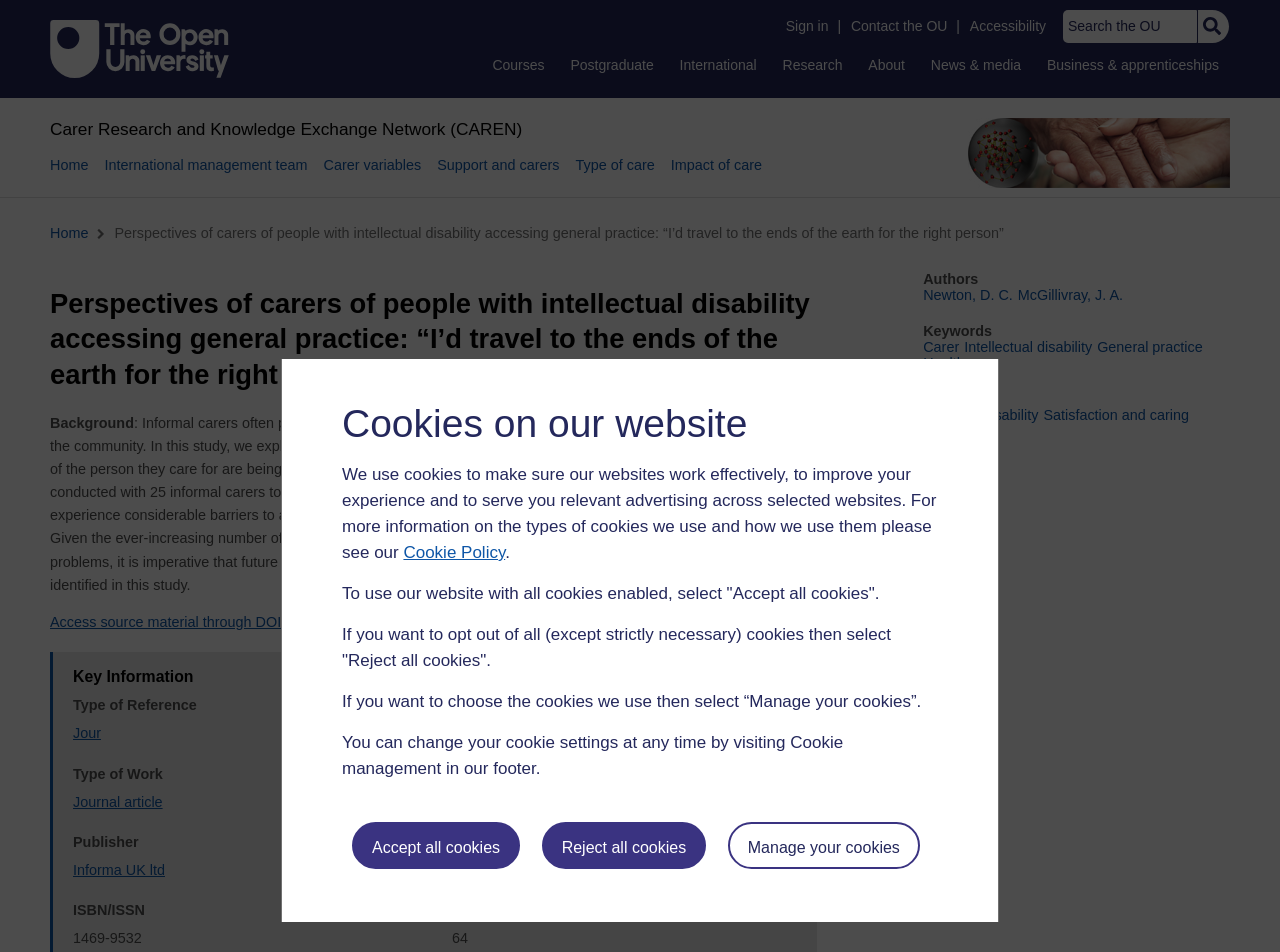Highlight the bounding box coordinates of the element that should be clicked to carry out the following instruction: "Sign in". The coordinates must be given as four float numbers ranging from 0 to 1, i.e., [left, top, right, bottom].

[0.61, 0.017, 0.651, 0.039]